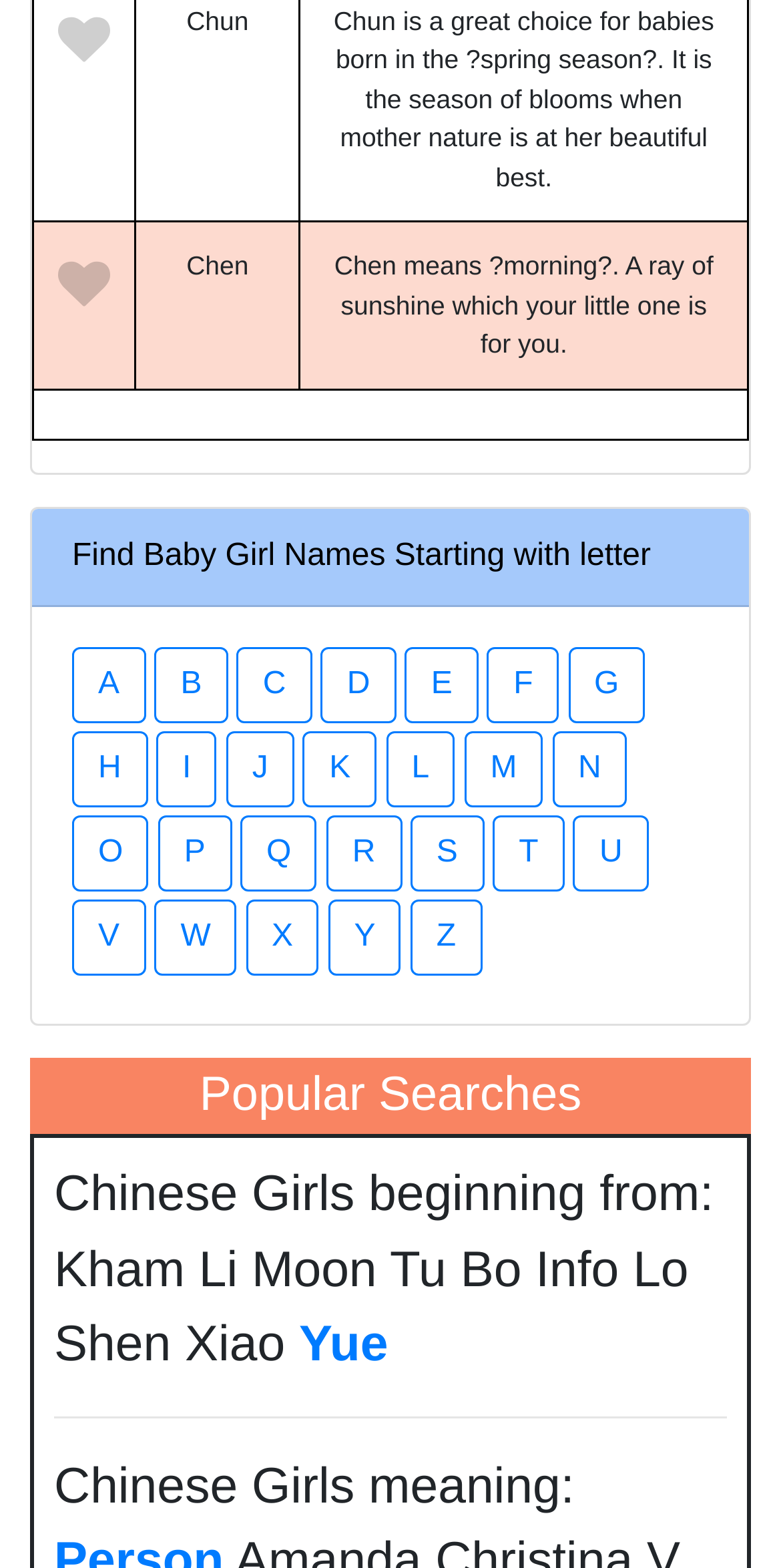What is the title of the section that lists popular searches?
Use the image to give a comprehensive and detailed response to the question.

The webpage has a heading element that says 'Popular Searches', which is a section that lists popular searches for baby names.